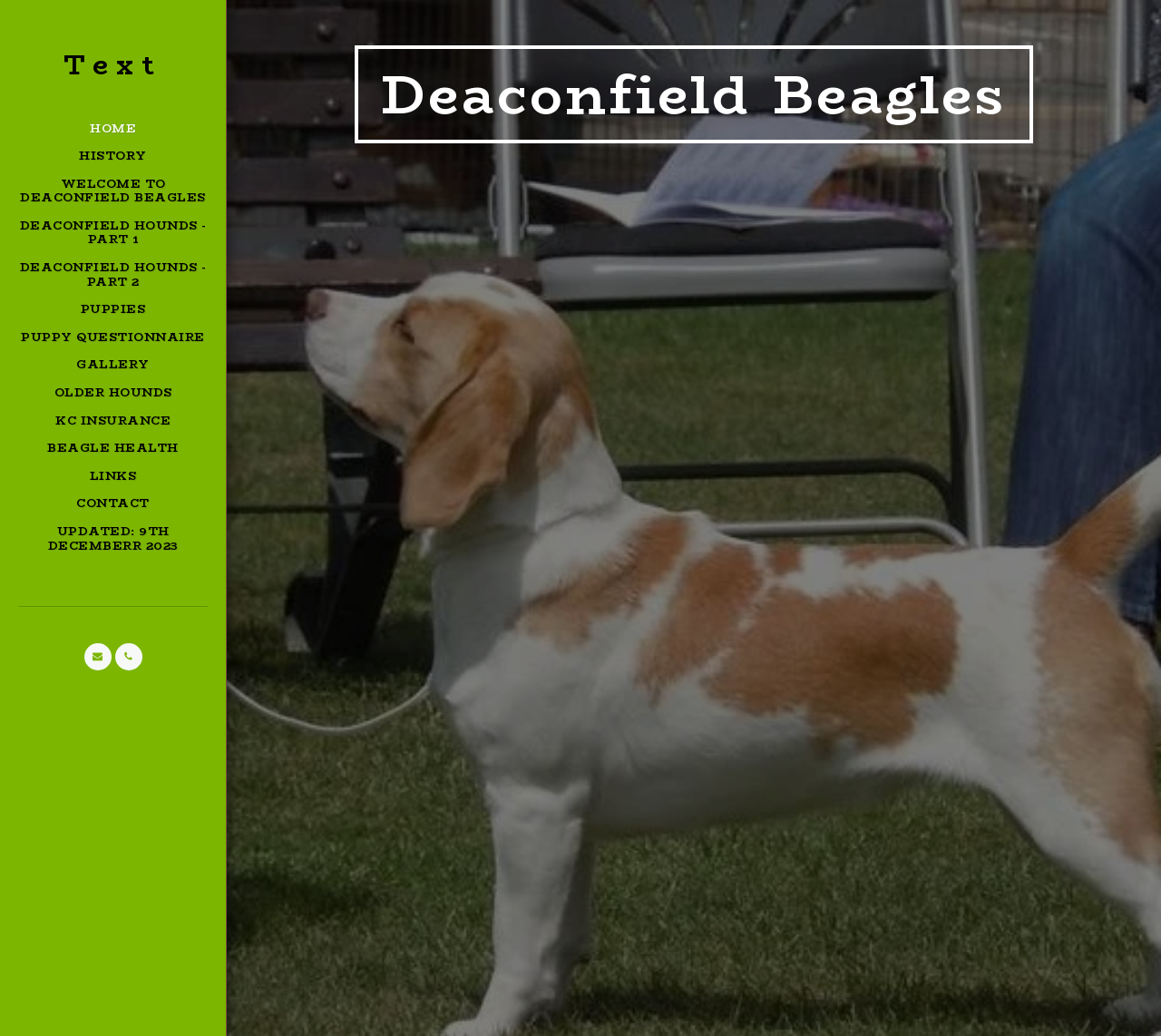Please determine the bounding box coordinates of the section I need to click to accomplish this instruction: "browse puppies".

[0.069, 0.286, 0.125, 0.311]